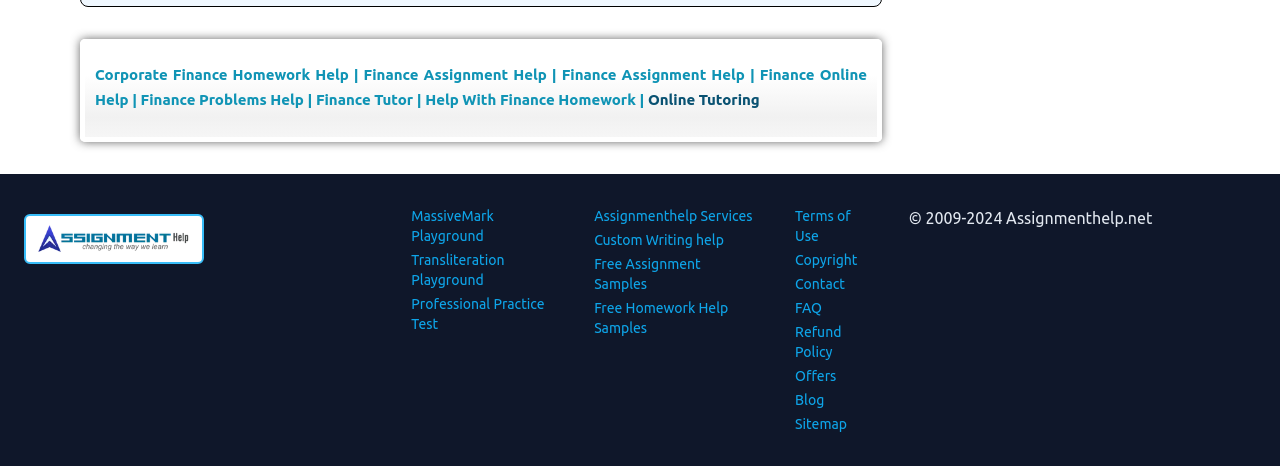Using the provided description: "Transliteration Playground", find the bounding box coordinates of the corresponding UI element. The output should be four float numbers between 0 and 1, in the format [left, top, right, bottom].

[0.321, 0.54, 0.394, 0.617]